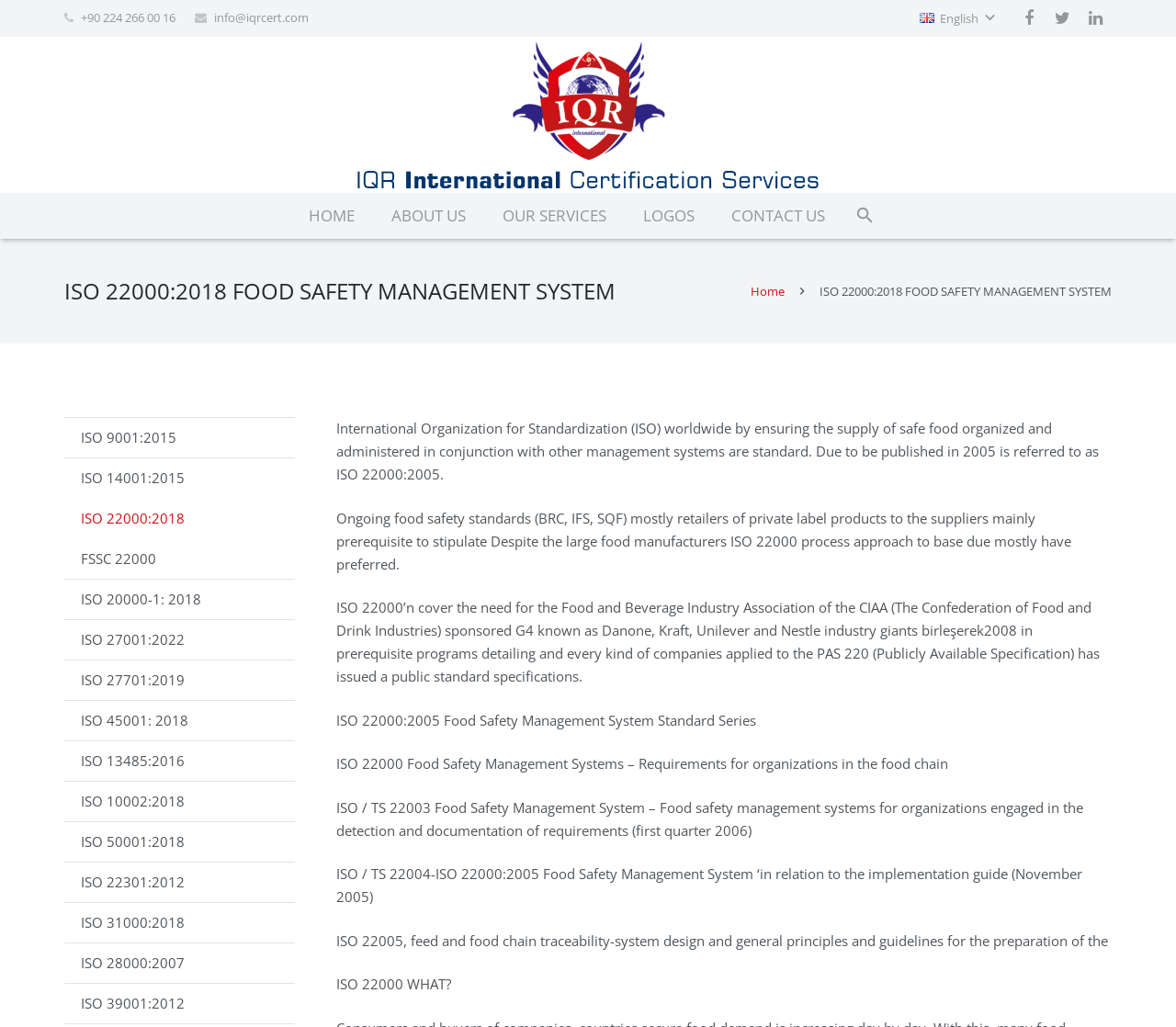Identify and provide the bounding box for the element described by: "ISO 20000-1: 2018".

[0.055, 0.564, 0.251, 0.603]